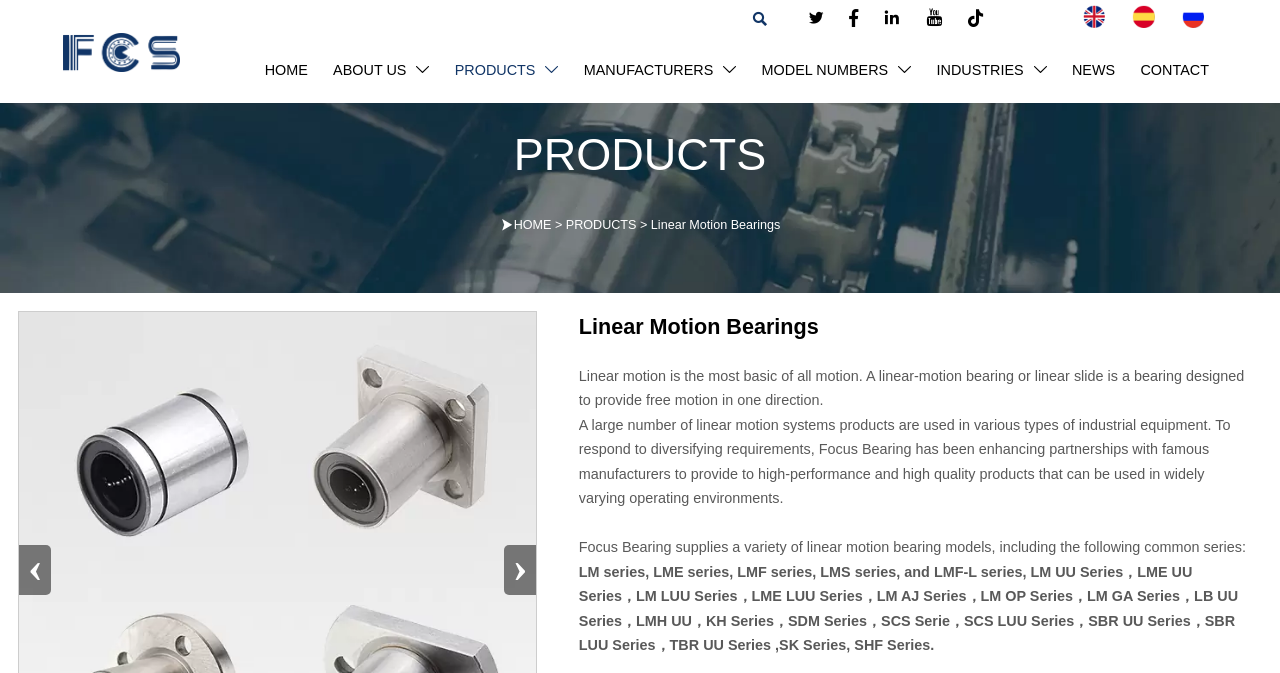Identify the coordinates of the bounding box for the element described below: "PRODUCTS". Return the coordinates as four float numbers between 0 and 1: [left, top, right, bottom].

[0.442, 0.323, 0.497, 0.344]